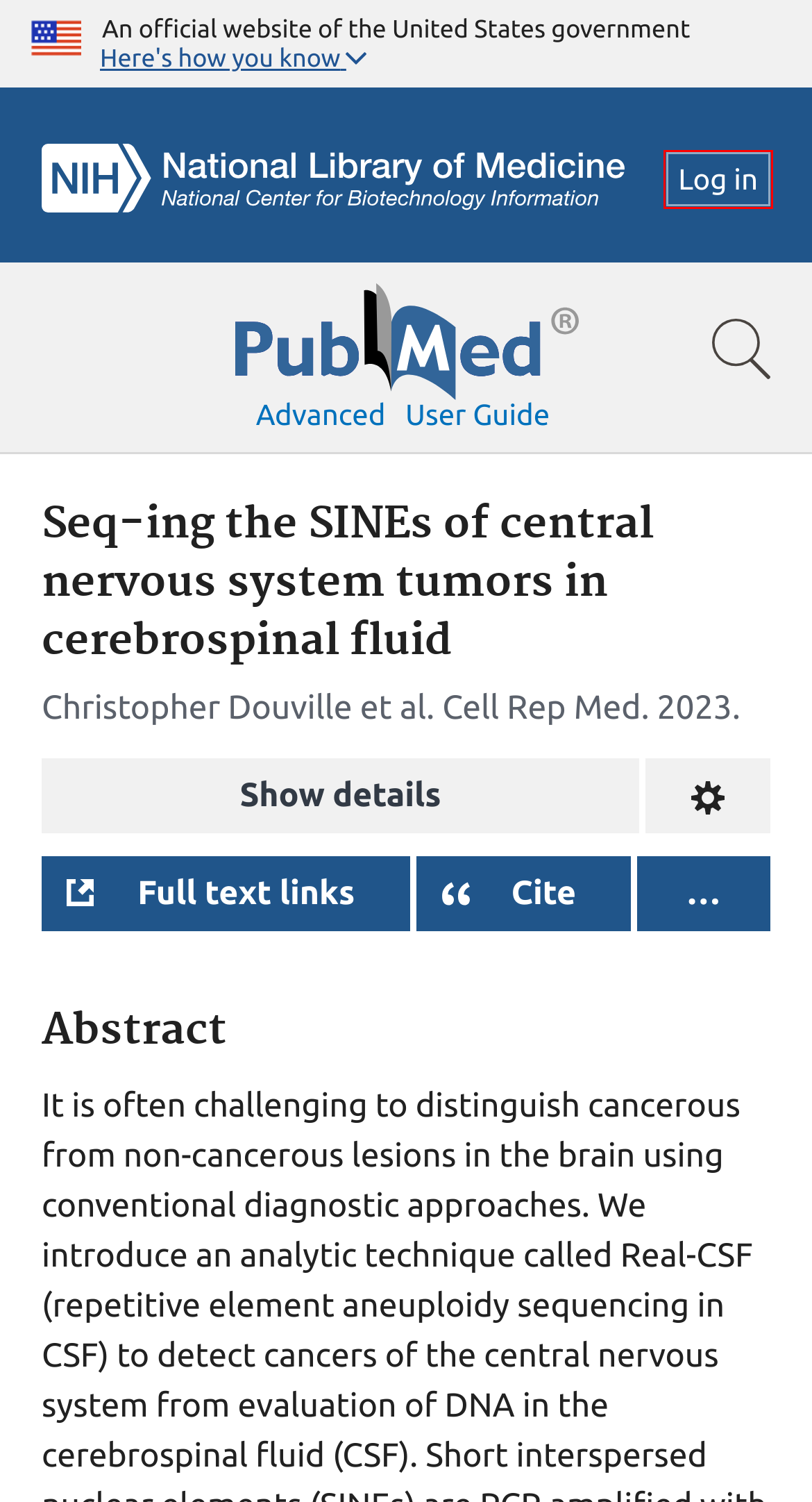Consider the screenshot of a webpage with a red bounding box around an element. Select the webpage description that best corresponds to the new page after clicking the element inside the red bounding box. Here are the candidates:
A. National Center for Biotechnology Information
B. Careers @ NLM
C. NCBI Insights - News about NCBI resources and events
D. Log in / 
    NCBI
E. NLM Web Policies
F. Seq-ing the SINEs of central nervous system tumors in cerebrospinal fluid - PMC
G. Detection of cancer cells in the cerebrospinal fluid: current methods and future directions - PMC
H. Home - MeSH - NCBI

D